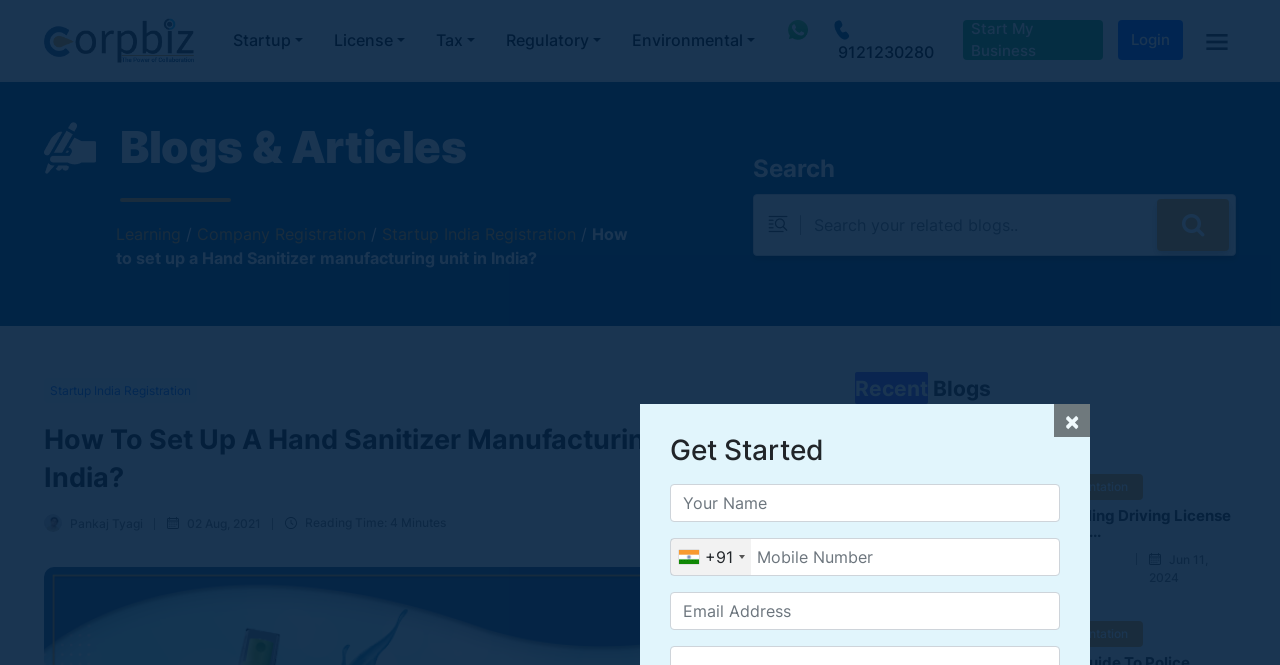Provide the bounding box coordinates of the area you need to click to execute the following instruction: "Click on the 'Start My Business' link".

[0.753, 0.03, 0.862, 0.09]